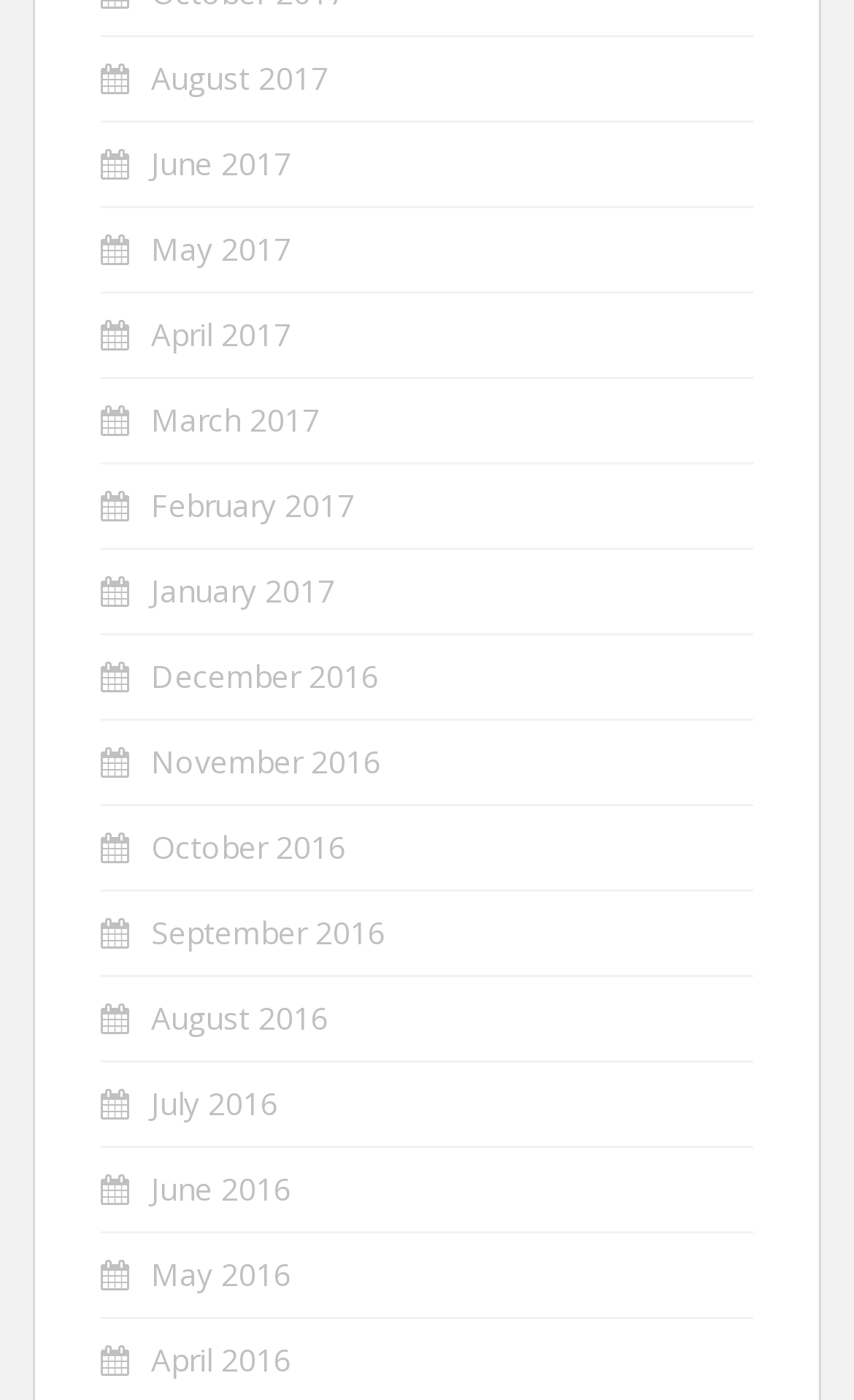Please identify the bounding box coordinates of the clickable area that will allow you to execute the instruction: "view May 2017".

[0.177, 0.163, 0.341, 0.193]